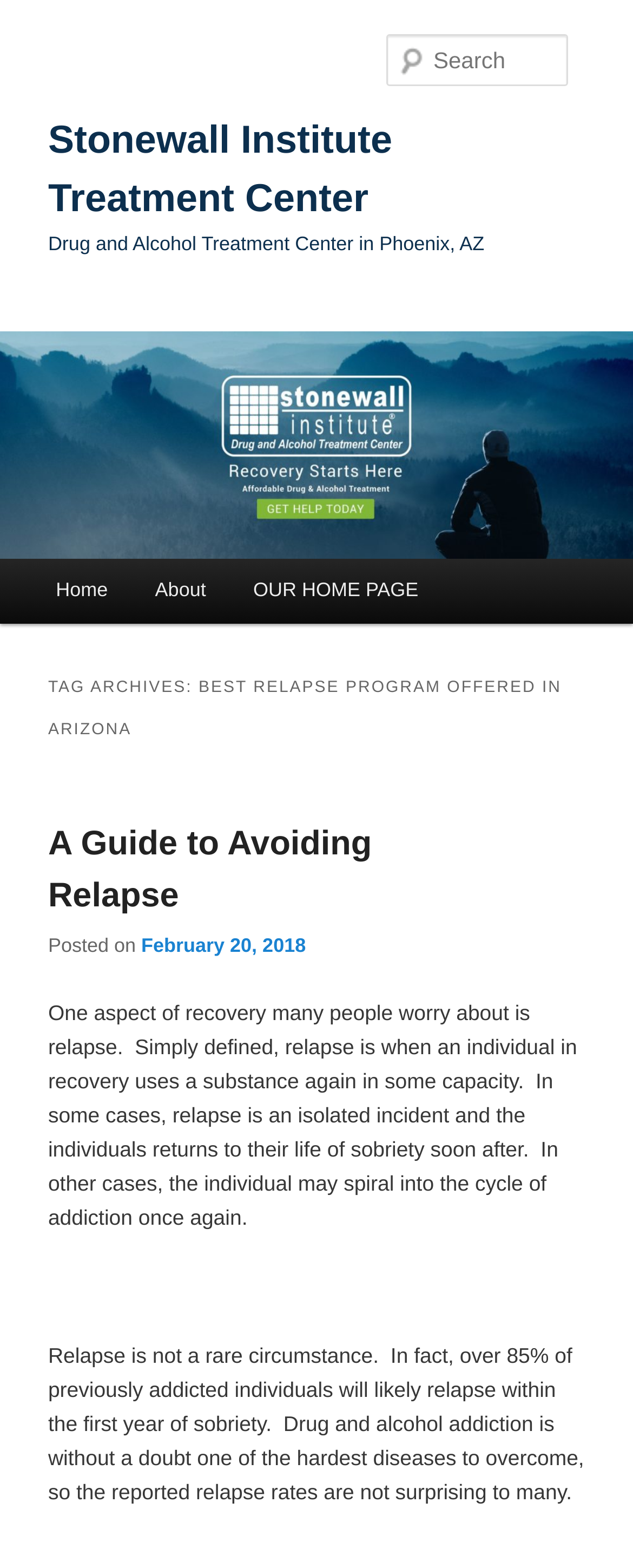What is the name of the treatment center?
Provide a thorough and detailed answer to the question.

The name of the treatment center can be found in the heading element with the text 'Stonewall Institute Treatment Center' which is located at the top of the webpage.